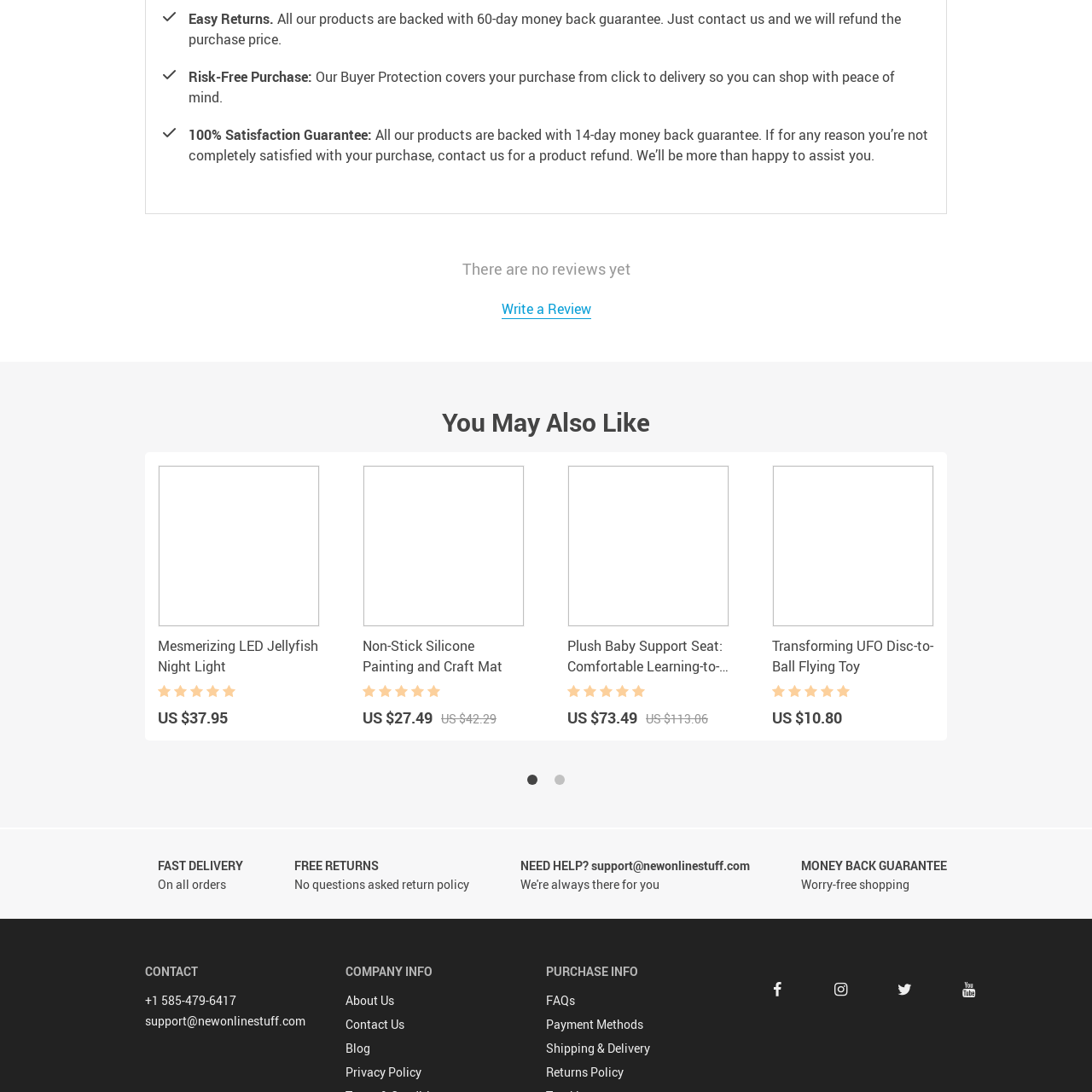What guarantees are offered with the product?
View the image contained within the red box and provide a one-word or short-phrase answer to the question.

Risk-free purchase and satisfaction guarantee